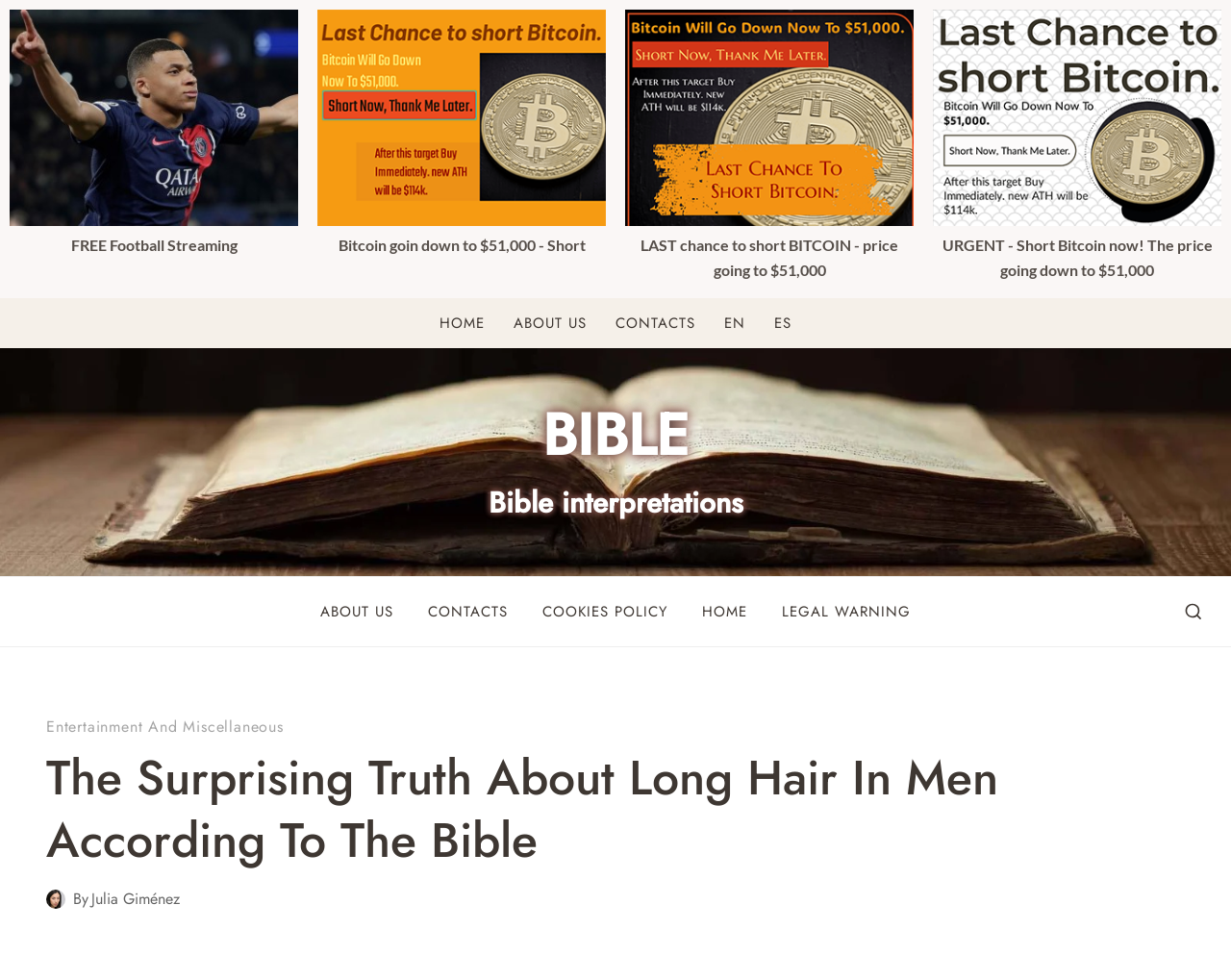Highlight the bounding box coordinates of the region I should click on to meet the following instruction: "Click on the 'HOME' link".

[0.345, 0.309, 0.405, 0.351]